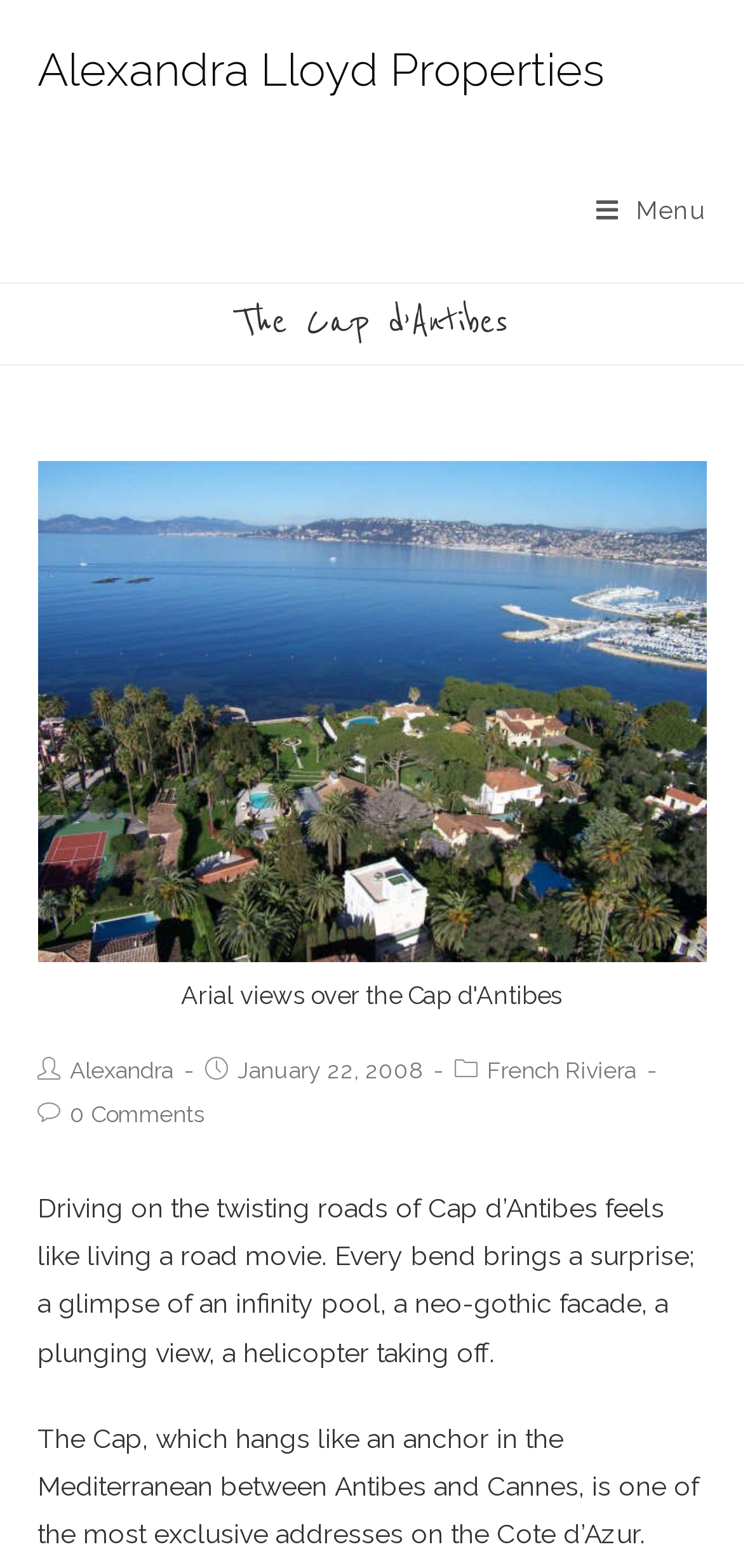What is the main title displayed on this webpage?

The Cap d’Antibes